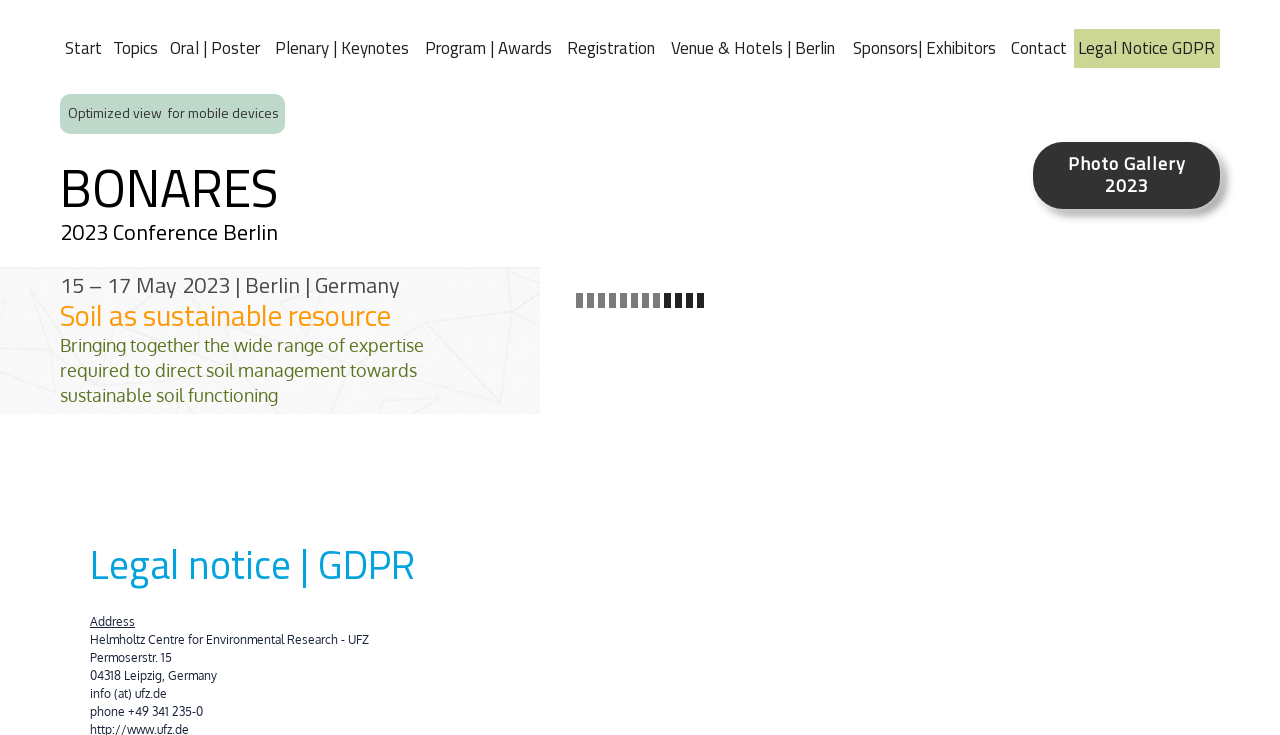Specify the bounding box coordinates of the element's area that should be clicked to execute the given instruction: "Click on Start". The coordinates should be four float numbers between 0 and 1, i.e., [left, top, right, bottom].

[0.047, 0.039, 0.083, 0.093]